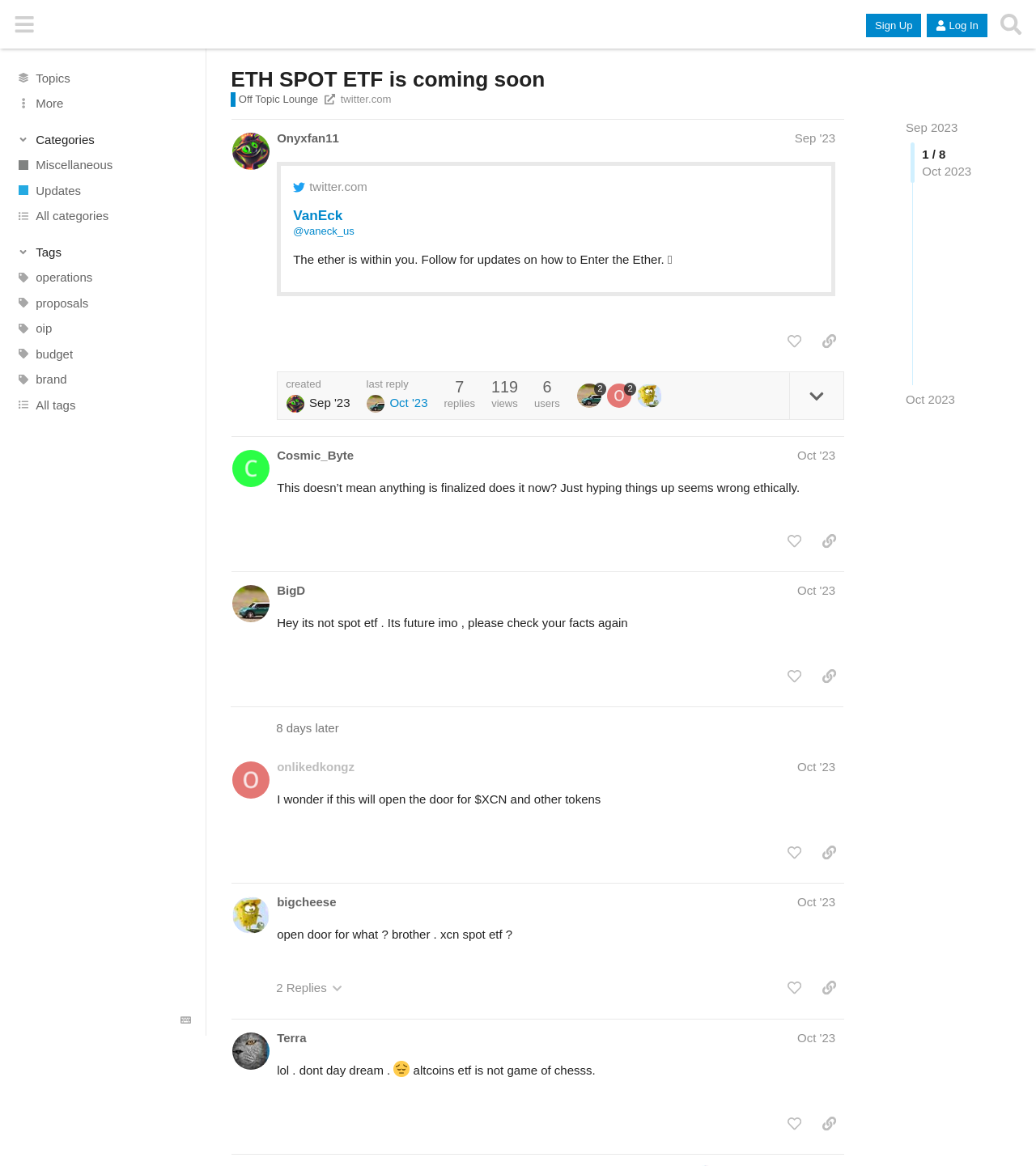Determine the bounding box coordinates of the clickable region to follow the instruction: "Expand the topic details".

[0.762, 0.319, 0.814, 0.36]